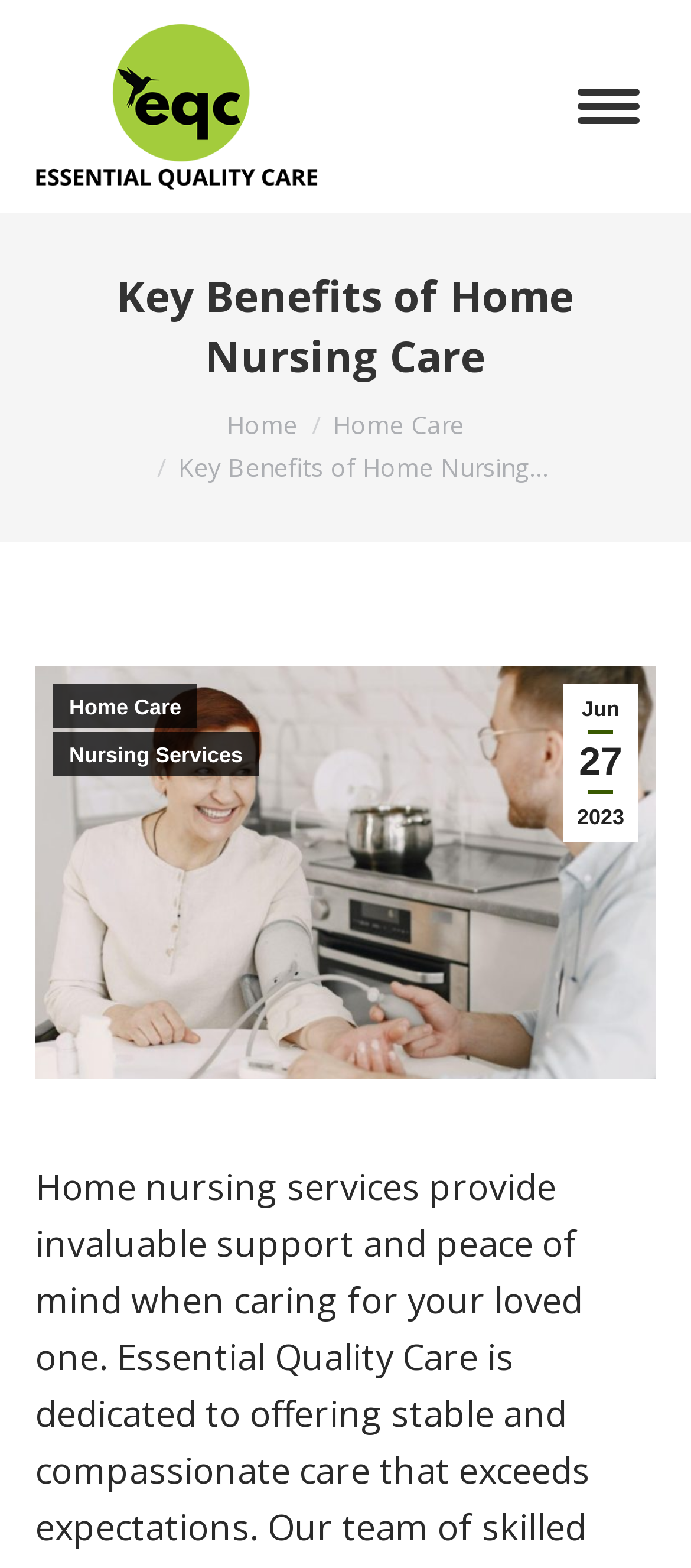Locate the UI element described by Jun272023 and provide its bounding box coordinates. Use the format (top-left x, top-left y, bottom-right x, bottom-right y) with all values as floating point numbers between 0 and 1.

[0.815, 0.436, 0.923, 0.537]